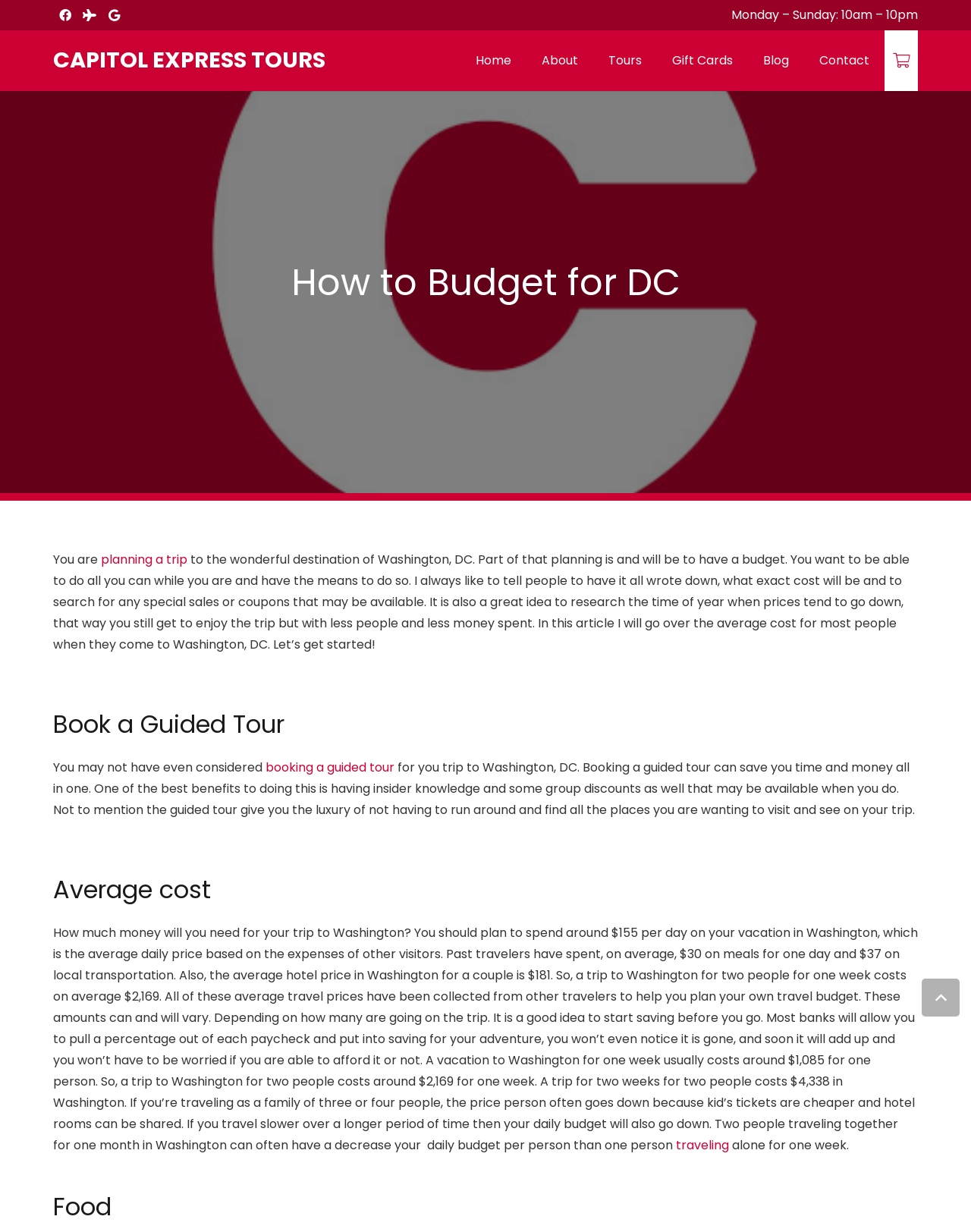Provide a brief response to the question below using one word or phrase:
How much does a trip to Washington for two people for one week cost on average?

$2,169